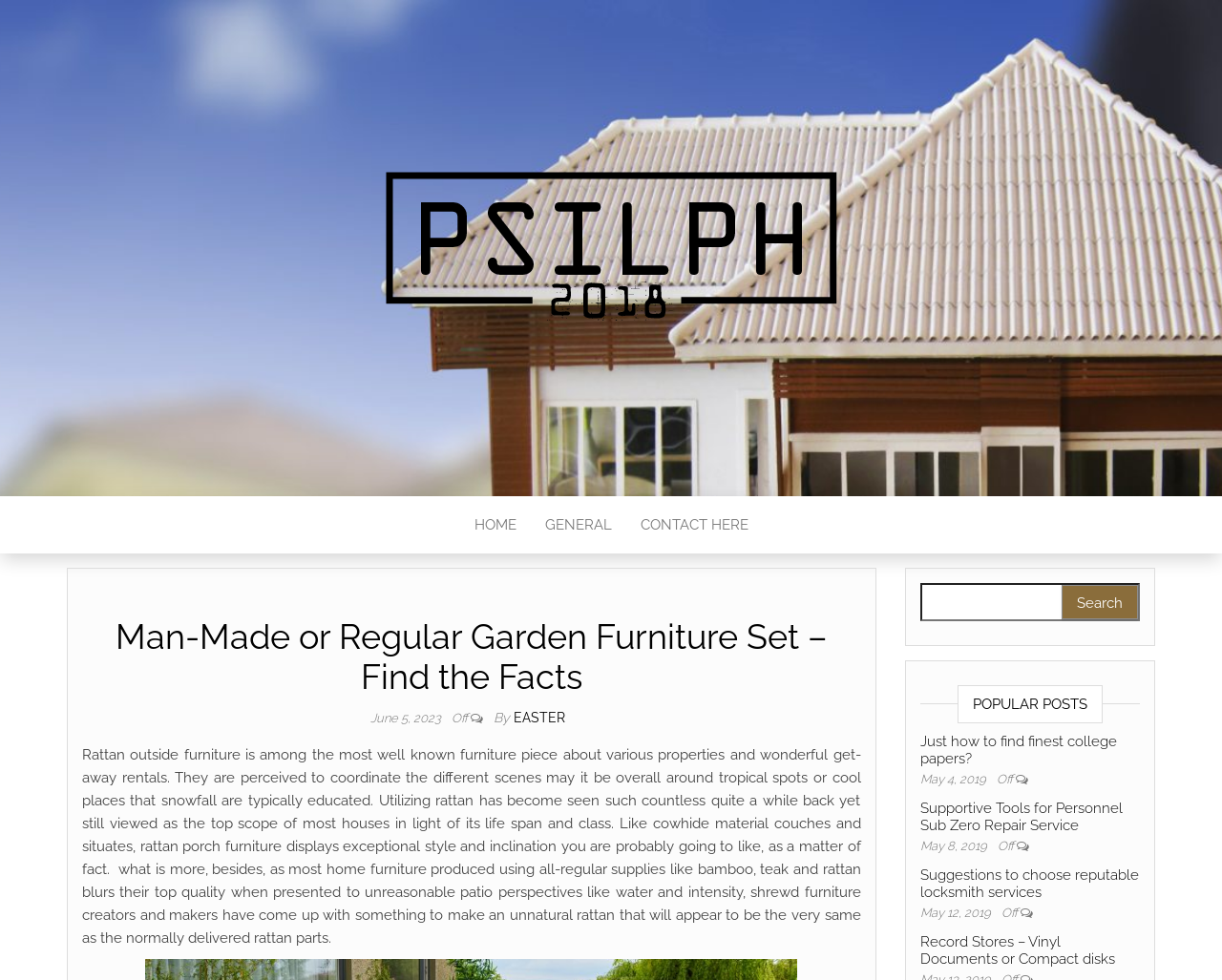Please locate the clickable area by providing the bounding box coordinates to follow this instruction: "Search for something".

[0.753, 0.595, 0.933, 0.644]